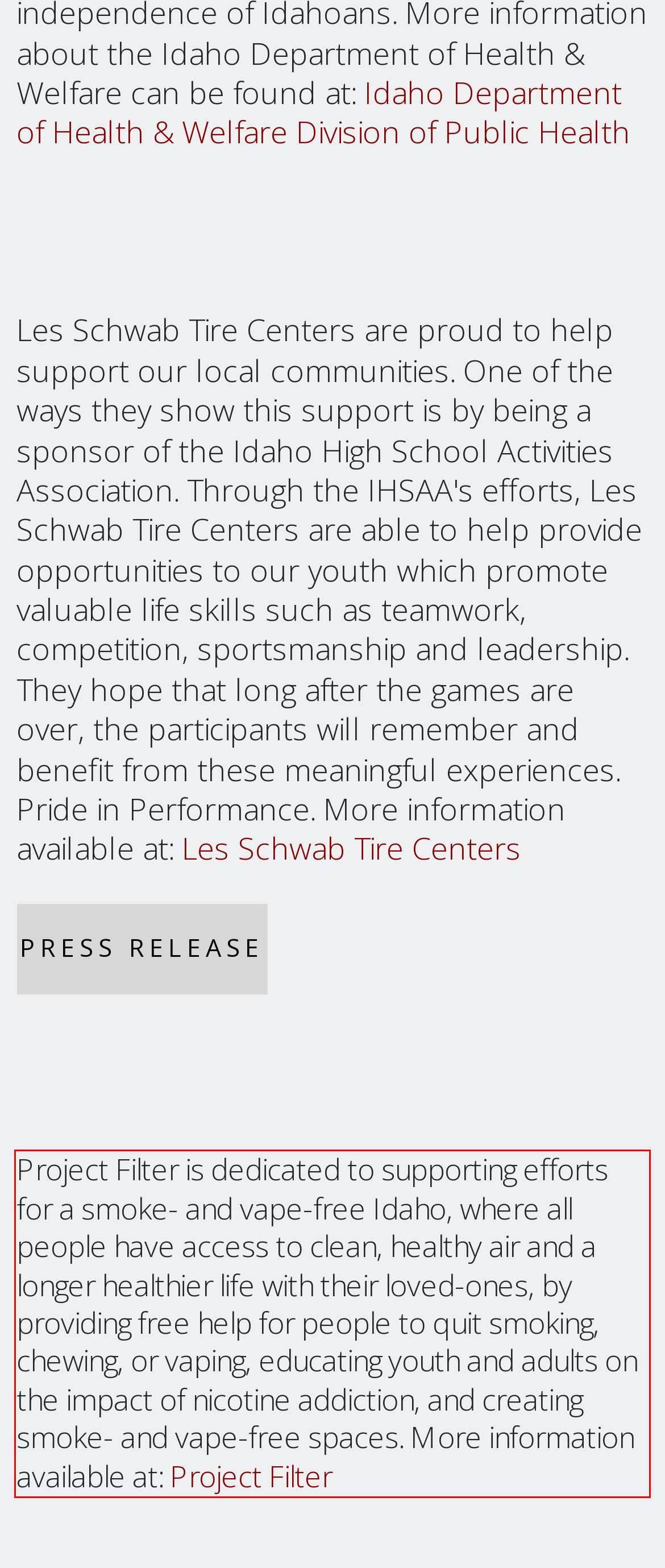Identify the text inside the red bounding box in the provided webpage screenshot and transcribe it.

Project Filter is dedicated to supporting efforts for a smoke- and vape-free Idaho, where all people have access to clean, healthy air and a longer healthier life with their loved-ones, by providing free help for people to quit smoking, chewing, or vaping, educating youth and adults on the impact of nicotine addiction, and creating smoke- and vape-free spaces. More information available at: Project Filter